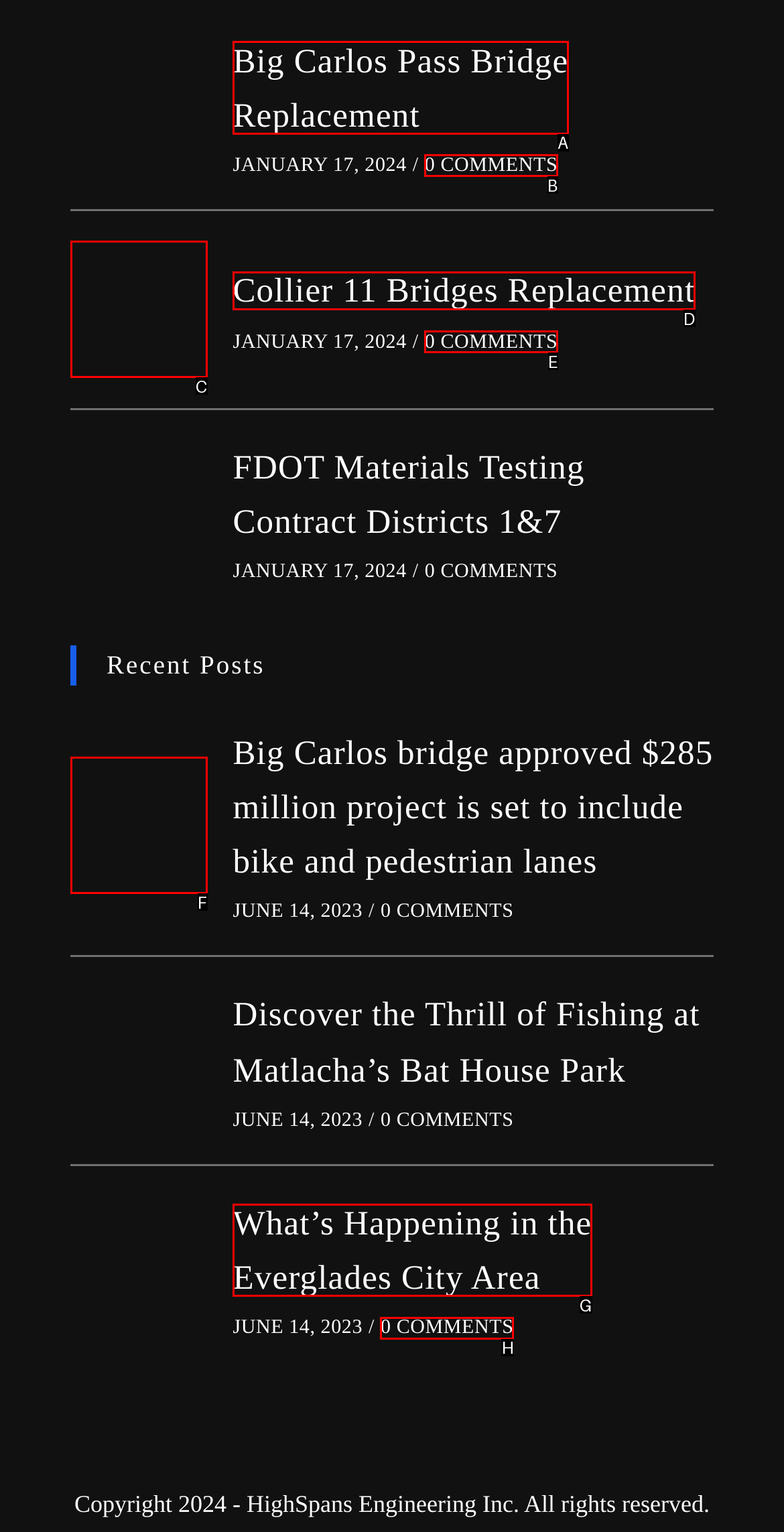Based on the element description: Collier 11 Bridges Replacement, choose the best matching option. Provide the letter of the option directly.

D